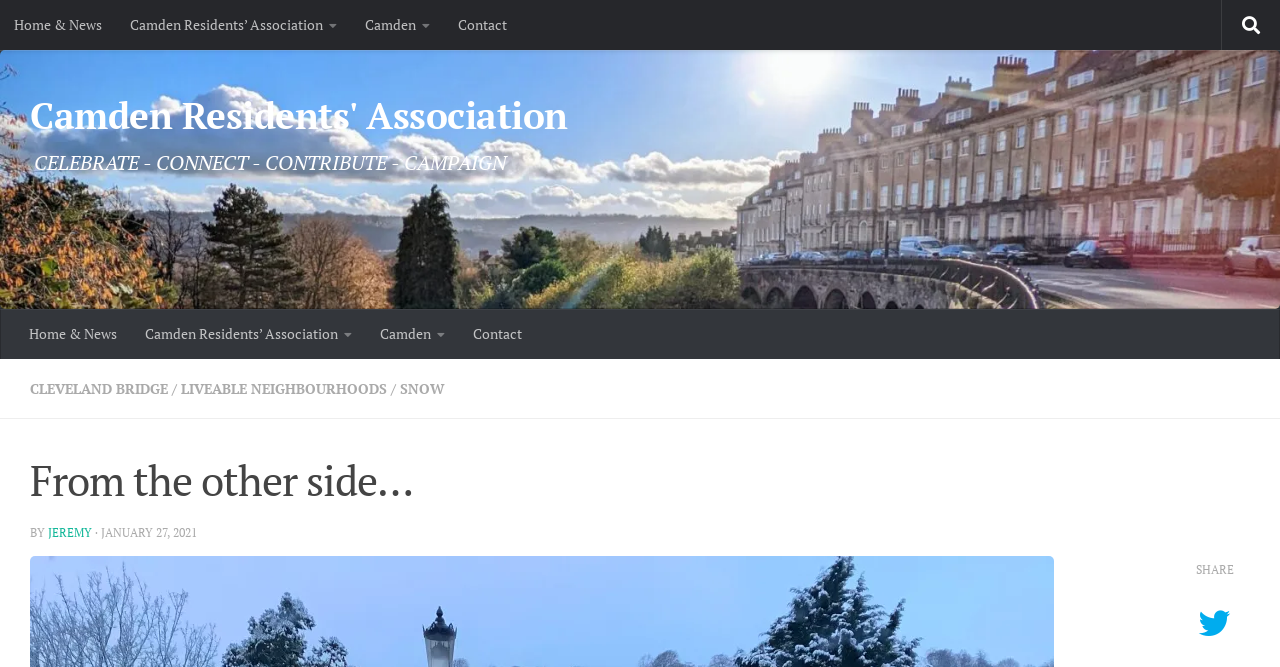Analyze the image and provide a detailed answer to the question: Who is the author of the article?

I found the answer by looking at the content section, where there is a heading 'From the other side…' followed by the text 'BY JEREMY · JANUARY 27, 2021'. This suggests that Jeremy is the author of the article.